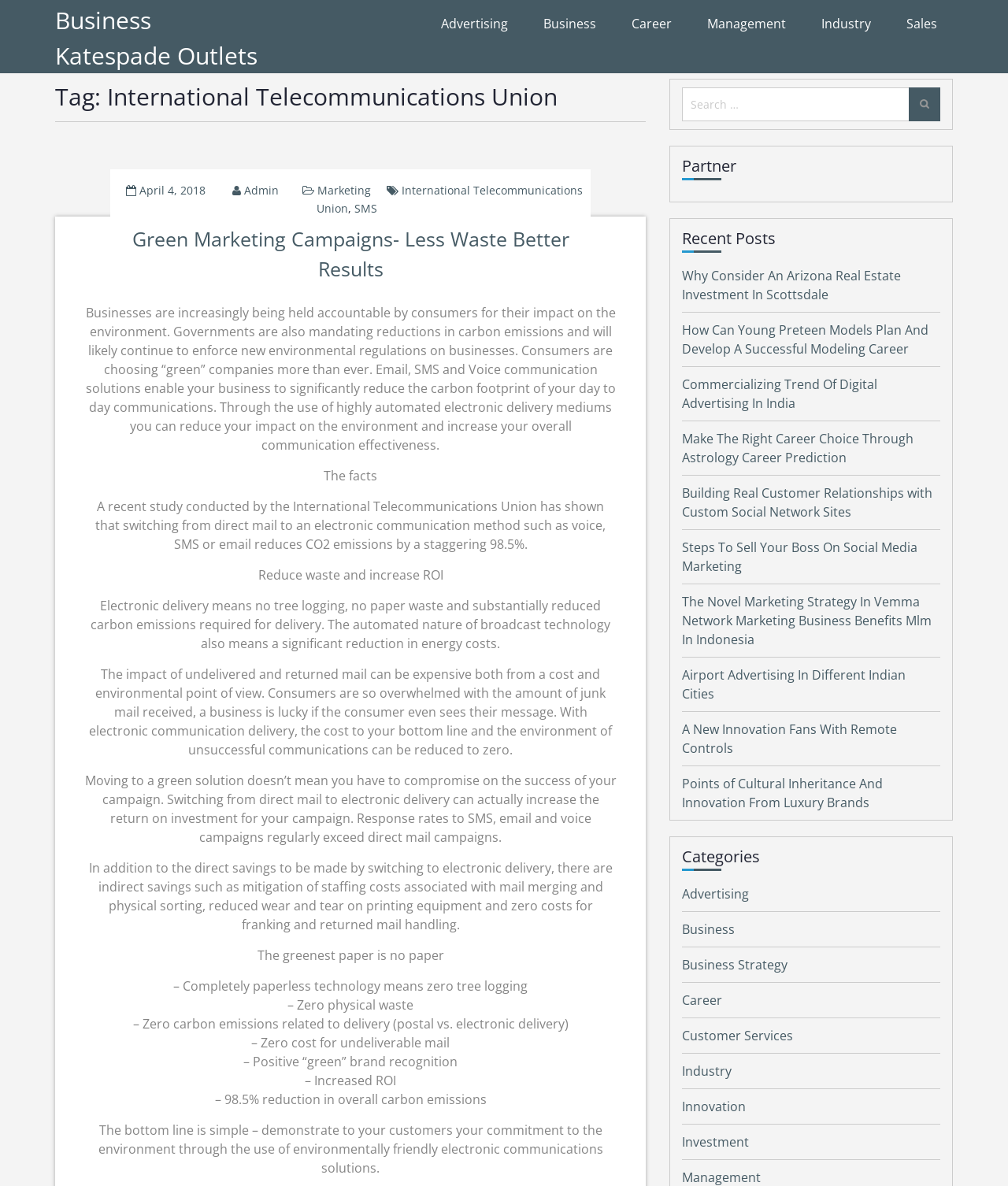Based on the description "admin", find the bounding box of the specified UI element.

[0.242, 0.154, 0.277, 0.167]